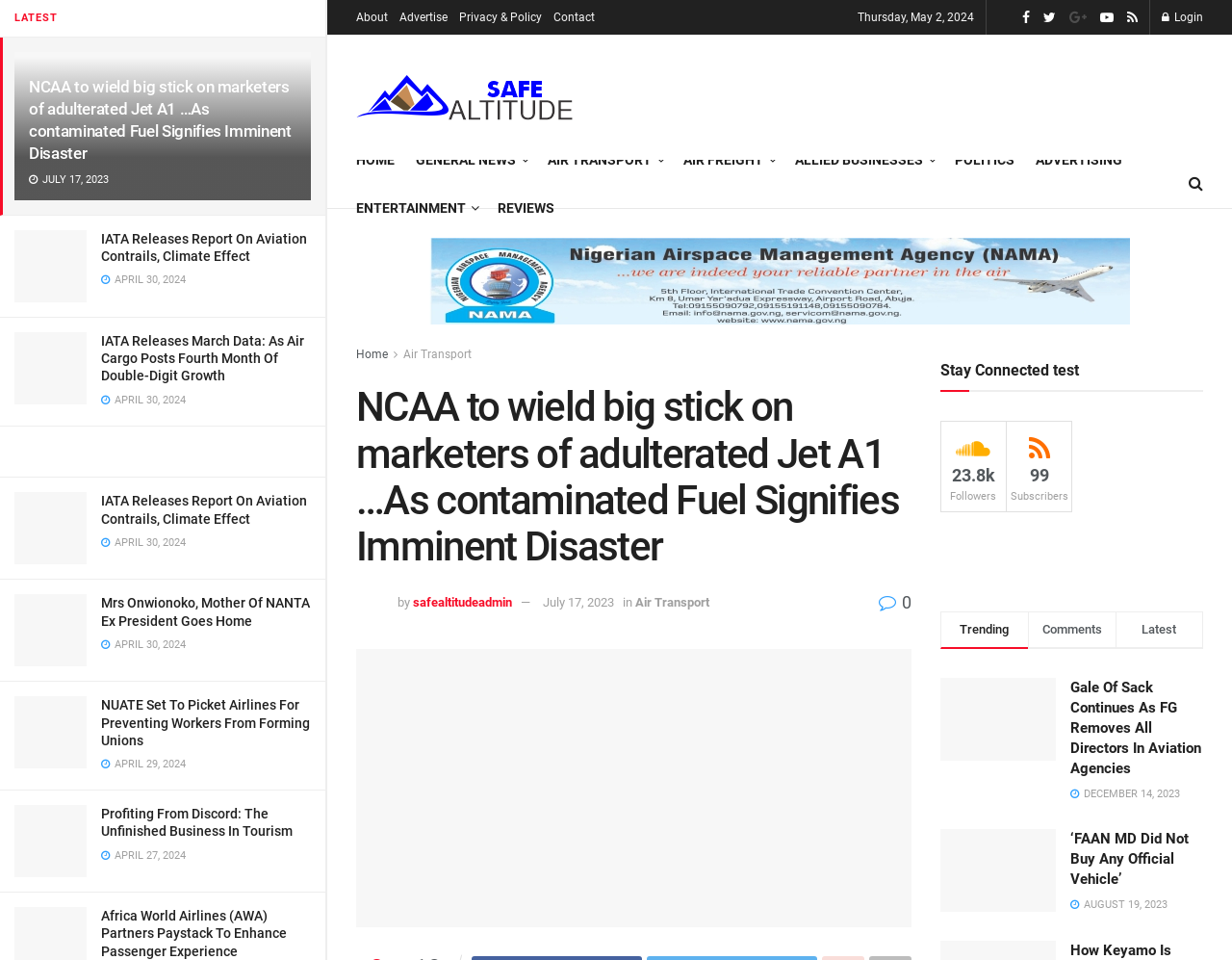Please locate the bounding box coordinates for the element that should be clicked to achieve the following instruction: "Visit the 'Air Transport' page". Ensure the coordinates are given as four float numbers between 0 and 1, i.e., [left, top, right, bottom].

[0.445, 0.152, 0.538, 0.181]